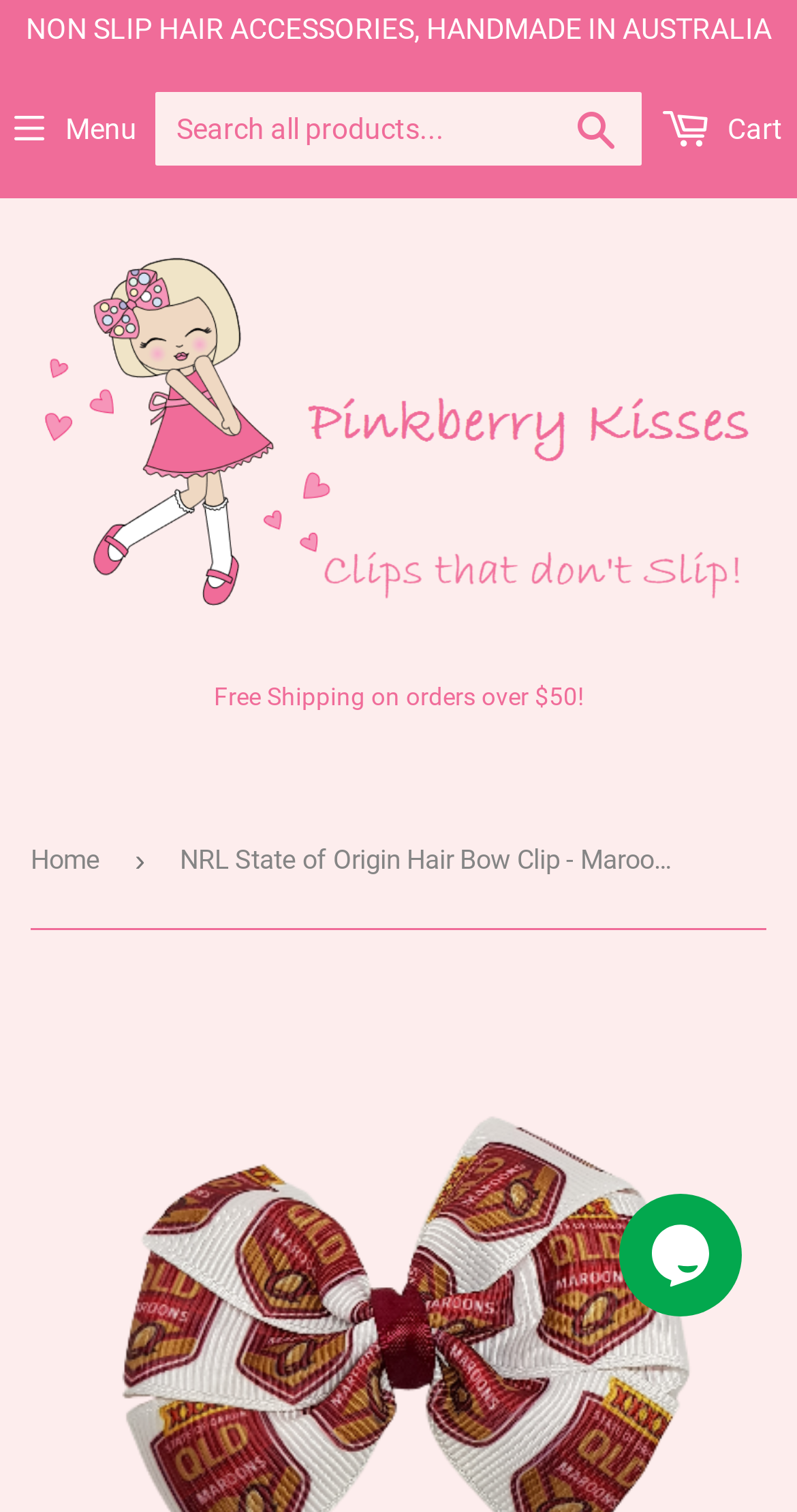Is there a cart icon on the webpage? Analyze the screenshot and reply with just one word or a short phrase.

Yes